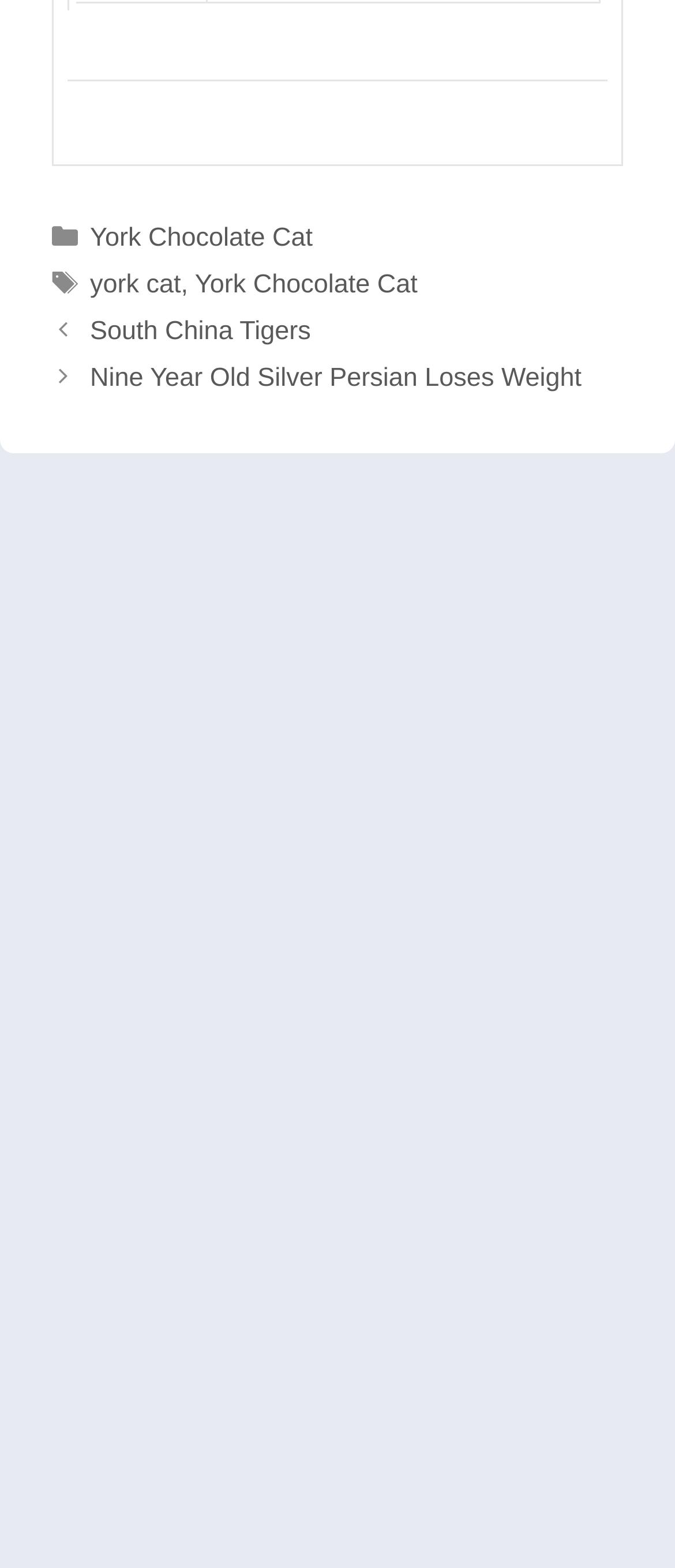Determine the bounding box for the described HTML element: "Reply". Ensure the coordinates are four float numbers between 0 and 1 in the format [left, top, right, bottom].

[0.156, 0.687, 0.24, 0.704]